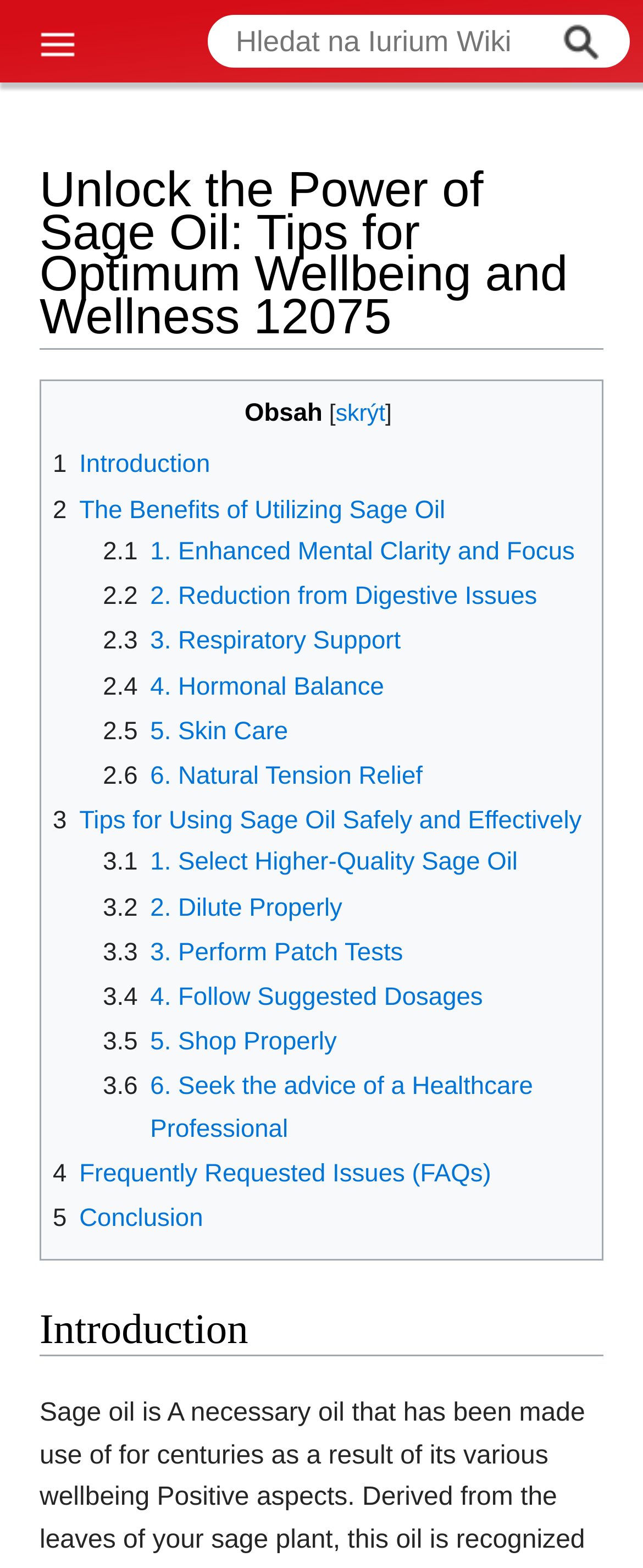Illustrate the webpage thoroughly, mentioning all important details.

The webpage is about unlocking the power of sage oil for optimum wellbeing and wellness. At the top left corner, there is a small image with a link. Next to it, there is a search box with a button labeled "Hledat" (meaning "Search" in Czech) on the right side. 

Below the search box, there is a main heading that matches the title of the webpage. Underneath the main heading, there is a table of contents with a heading labeled "Obsah" (meaning "Contents" in Czech). The table of contents has a toggle button labeled "skrýt" (meaning "hide" in Czech) on the right side.

The main content of the webpage is divided into sections, each with a heading and links to subtopics. The sections include "Introduction", "The Benefits of Utilizing Sage Oil", "Tips for Using Sage Oil Safely and Effectively", "Frequently Requested Issues (FAQs)", and "Conclusion". Each subtopic has a link with a brief description, such as "Enhanced Mental Clarity and Focus", "Reduction from Digestive Issues", and "Natural Tension Relief".